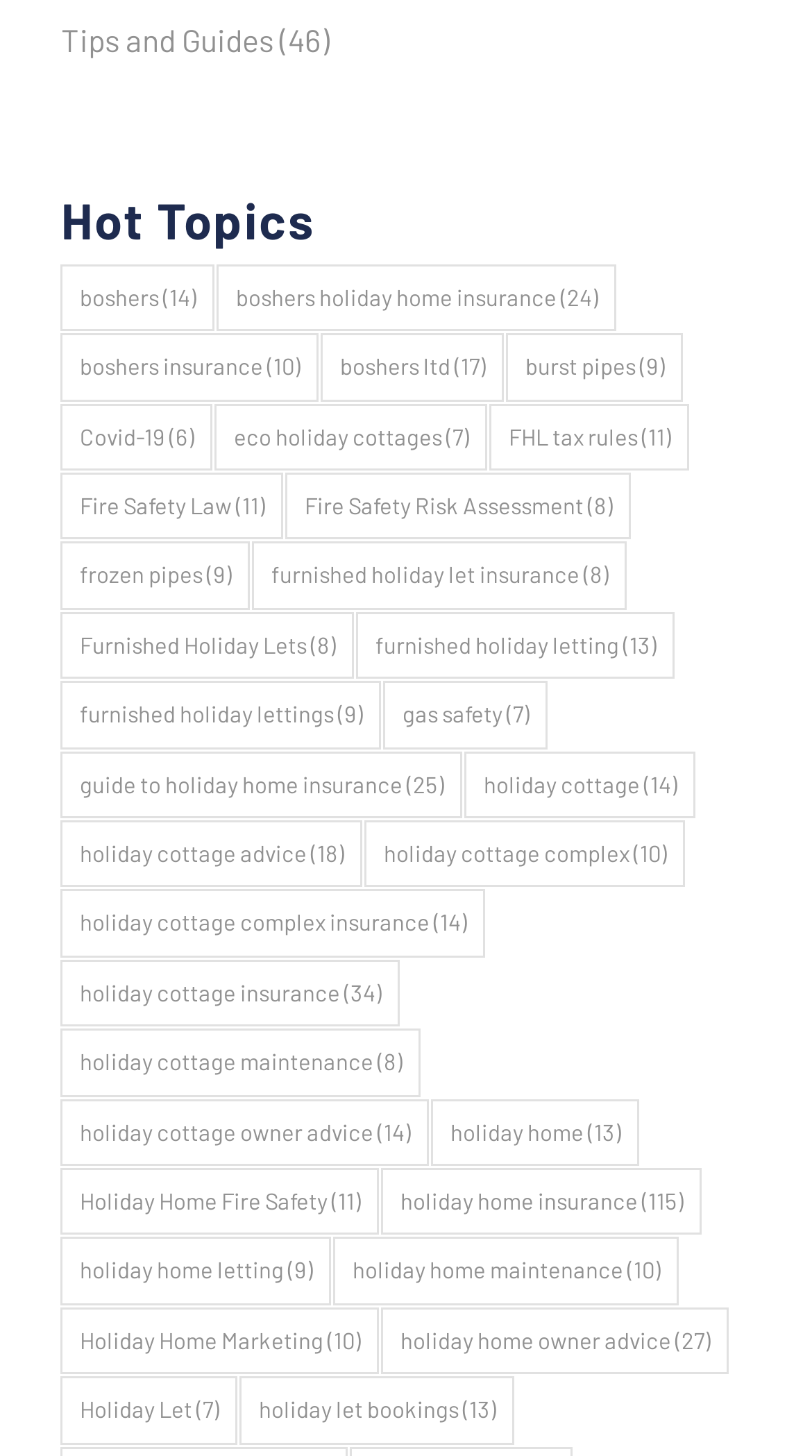Show the bounding box coordinates for the HTML element described as: "boshers (14)".

[0.075, 0.181, 0.265, 0.228]